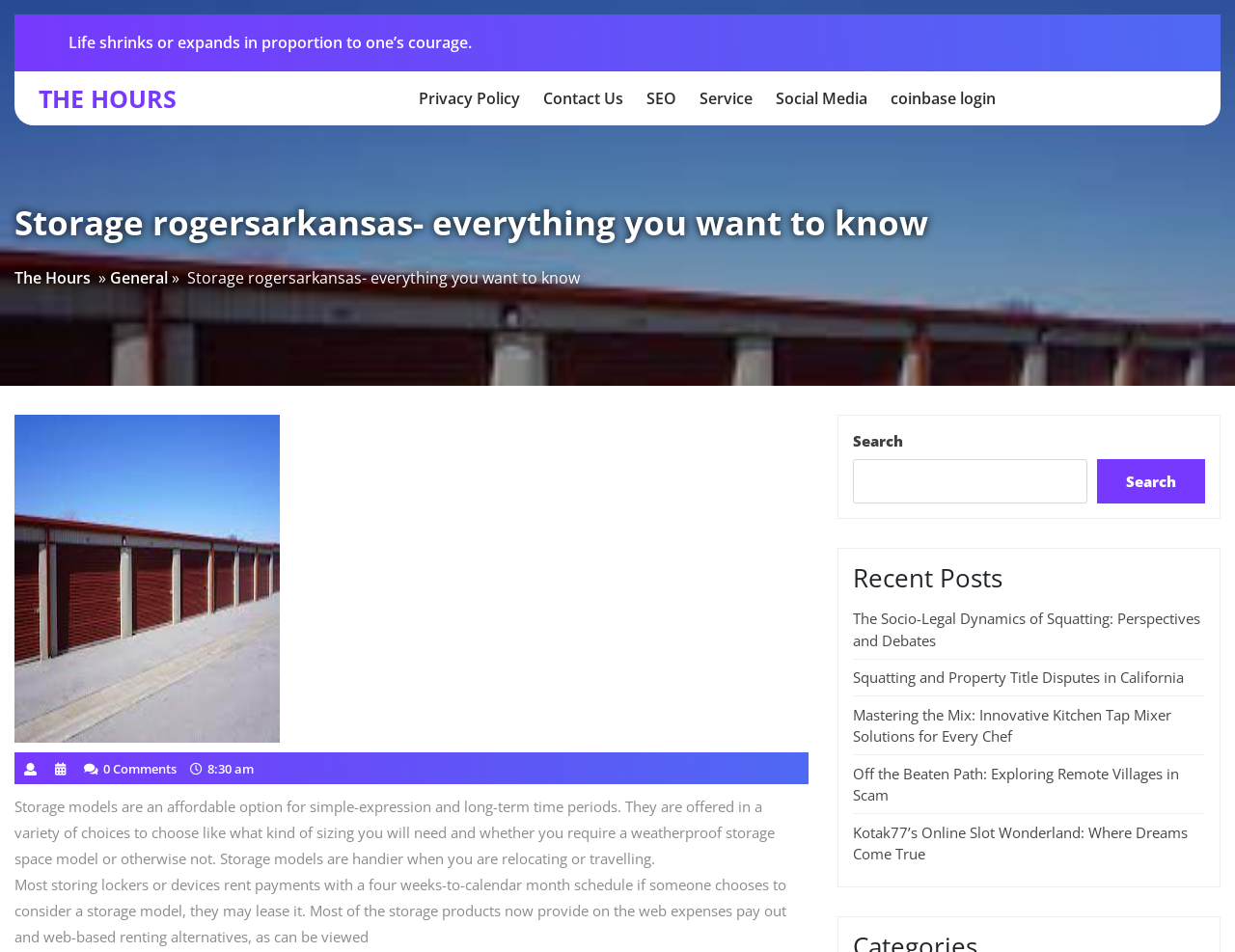Please identify the bounding box coordinates of the area that needs to be clicked to follow this instruction: "Read the 'Recent Posts'".

[0.691, 0.591, 0.976, 0.623]